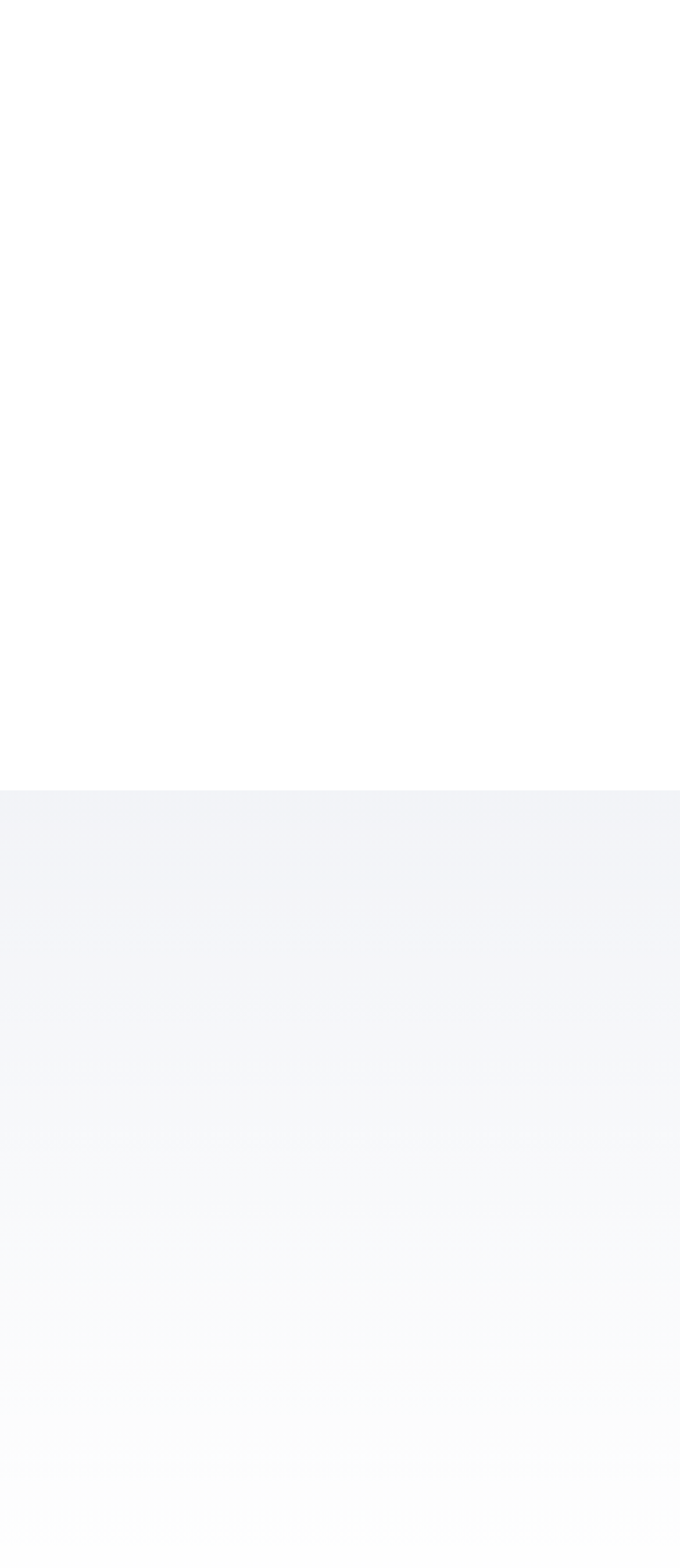What is the phone number?
Respond to the question with a single word or phrase according to the image.

+49 40 74008-0